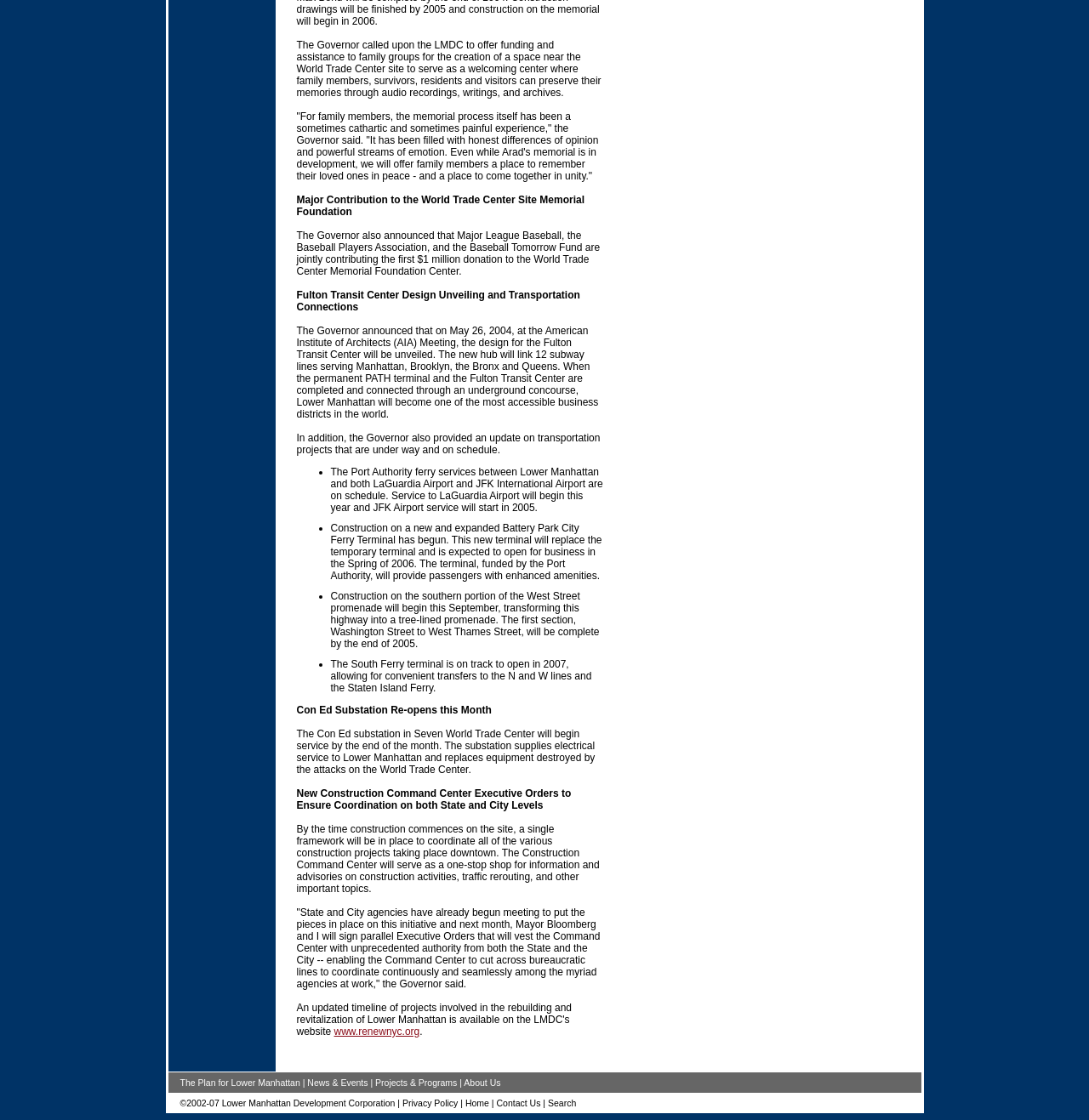Locate the bounding box coordinates of the region to be clicked to comply with the following instruction: "Go to the Projects & Programs page". The coordinates must be four float numbers between 0 and 1, in the form [left, top, right, bottom].

[0.345, 0.962, 0.42, 0.971]